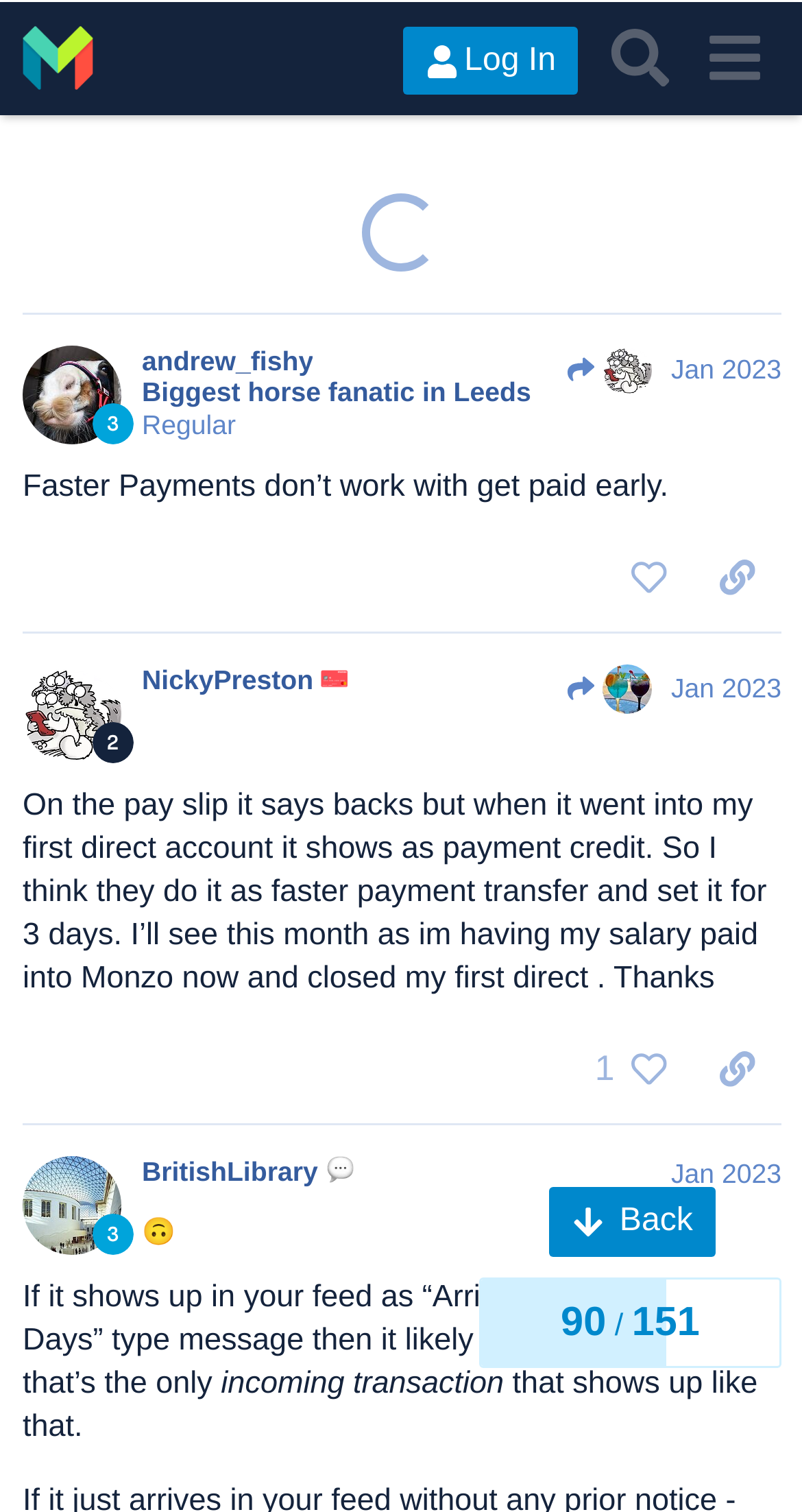What is the name of the bank mentioned in the second post?
Please provide a comprehensive answer to the question based on the webpage screenshot.

I read the text of the second post, which mentions 'my first direct account', and extracted the name of the bank mentioned.